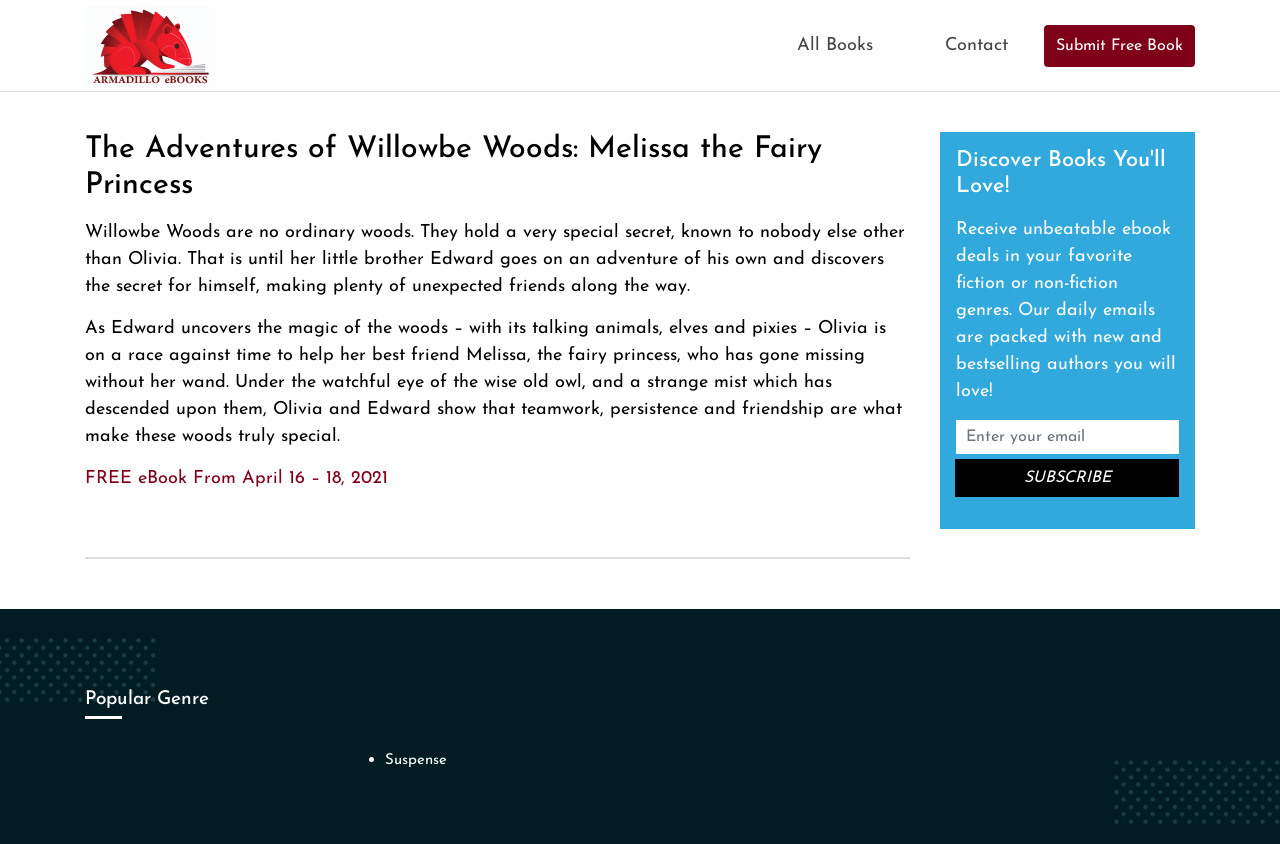What genre is mentioned as popular? Based on the image, give a response in one word or a short phrase.

Suspense